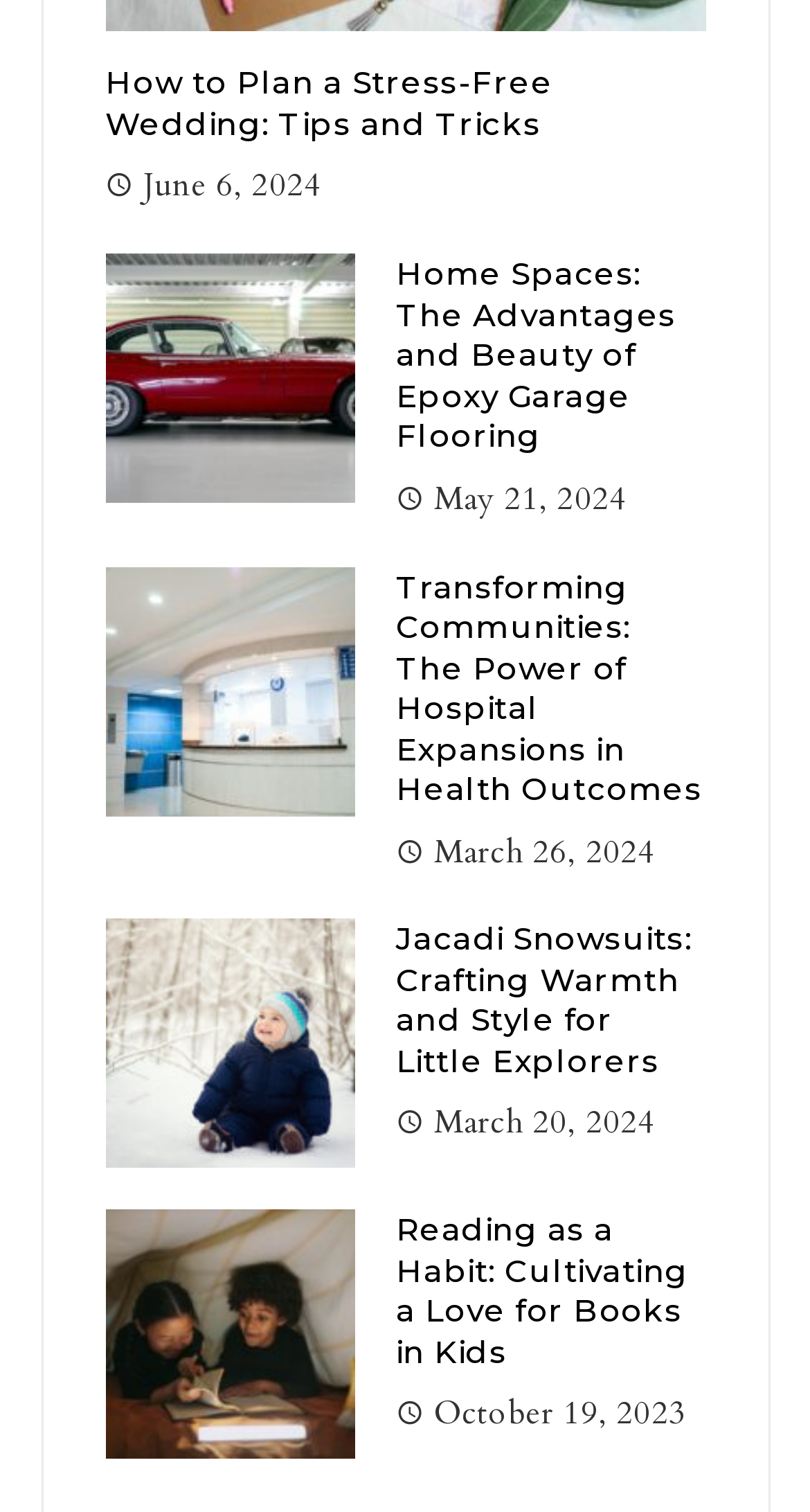What is the topic of the last article?
Look at the screenshot and respond with one word or a short phrase.

Reading as a Habit